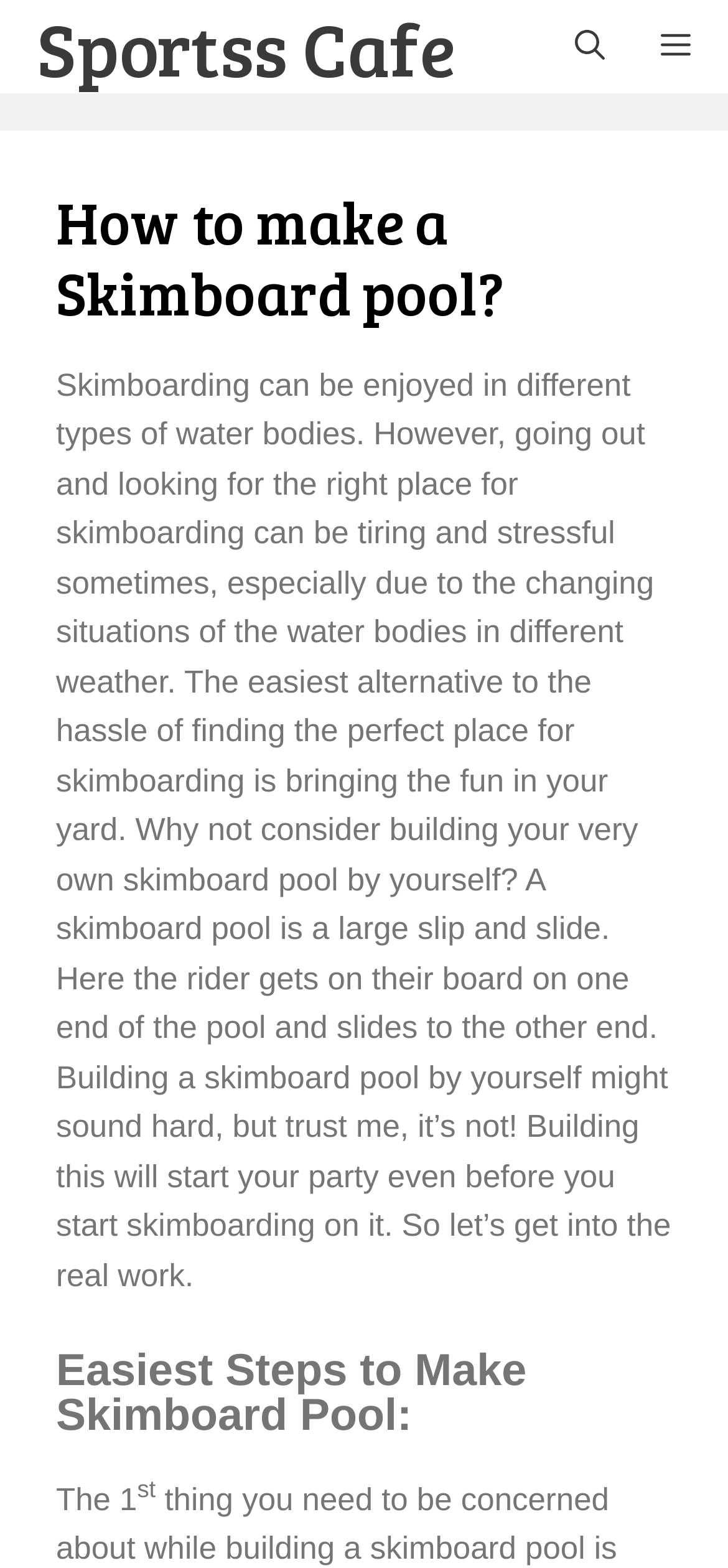Please respond to the question using a single word or phrase:
How many steps are there to make a skimboard pool?

At least one